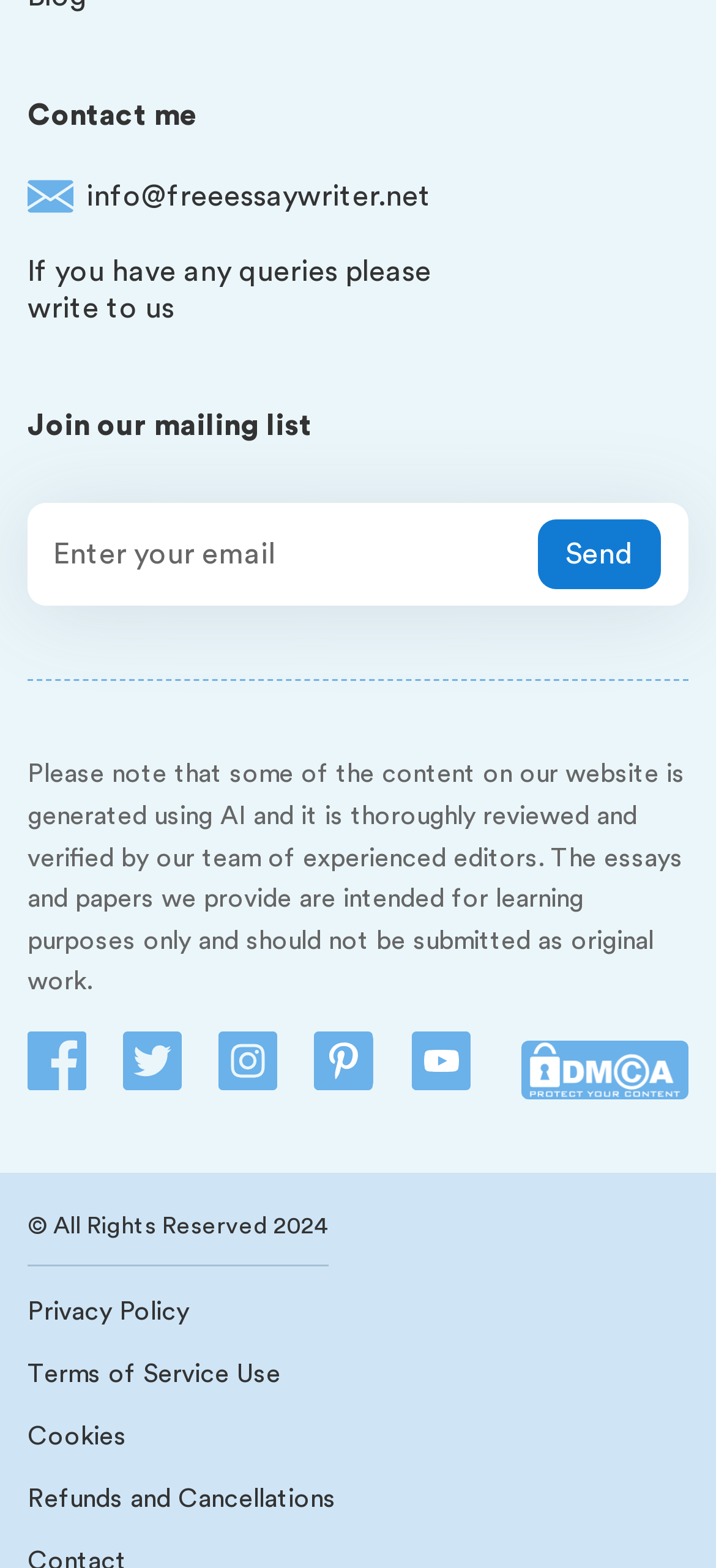Predict the bounding box for the UI component with the following description: "Terms of Service Use".

[0.038, 0.866, 0.392, 0.887]